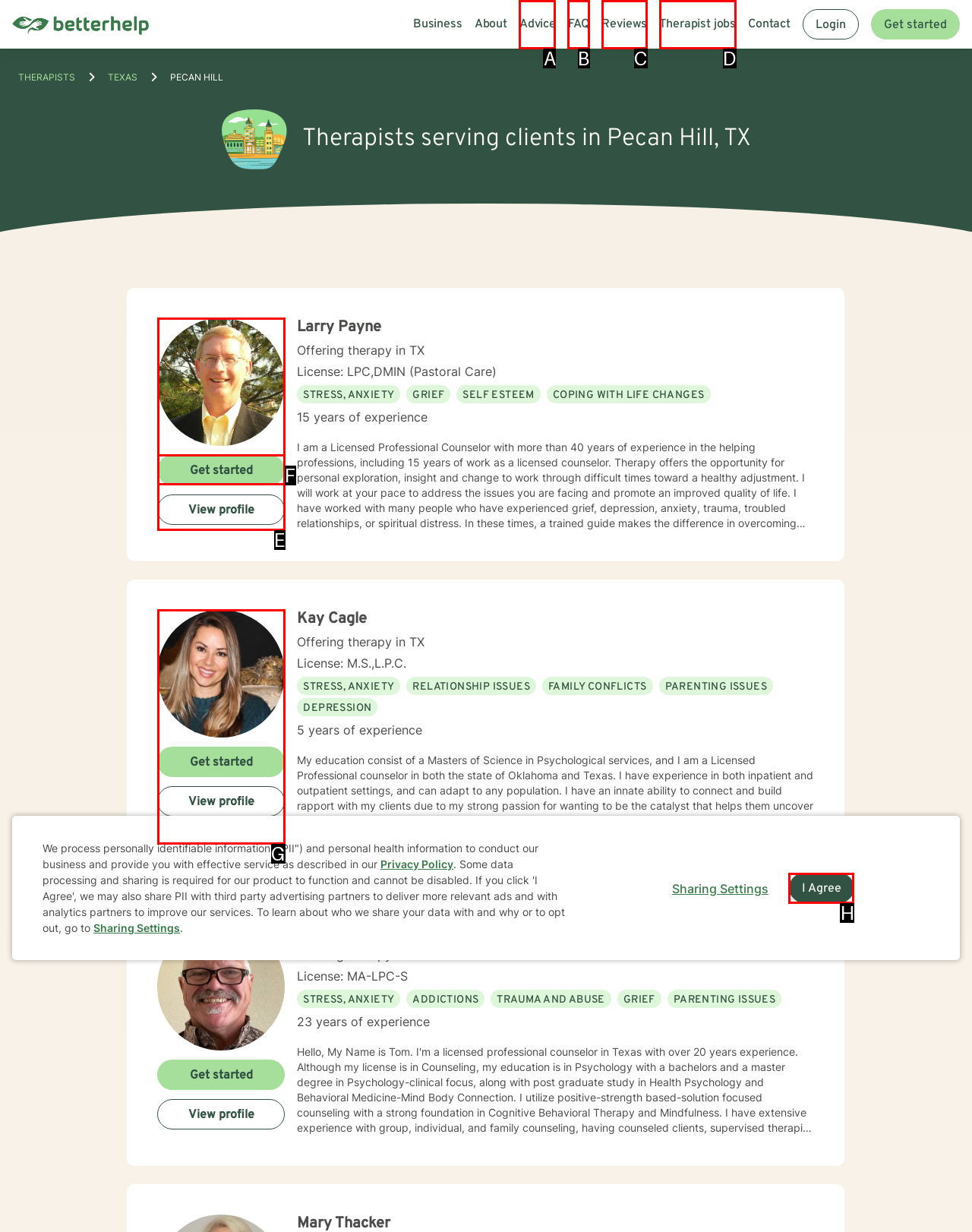To complete the instruction: Learn more about Kay Cagle, which HTML element should be clicked?
Respond with the option's letter from the provided choices.

G